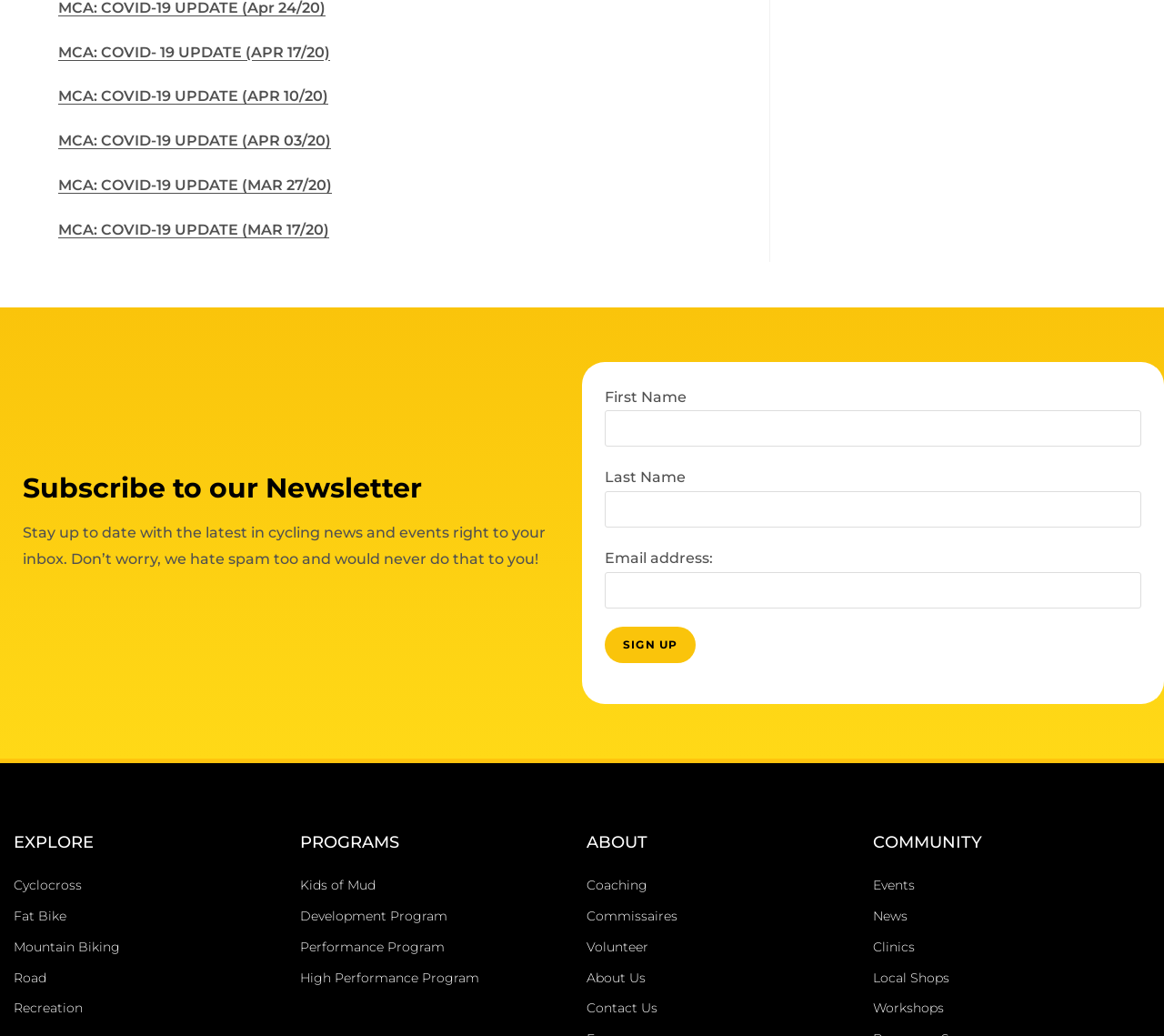Please determine the bounding box coordinates of the clickable area required to carry out the following instruction: "Explore Cyclocross". The coordinates must be four float numbers between 0 and 1, represented as [left, top, right, bottom].

[0.012, 0.842, 0.25, 0.867]